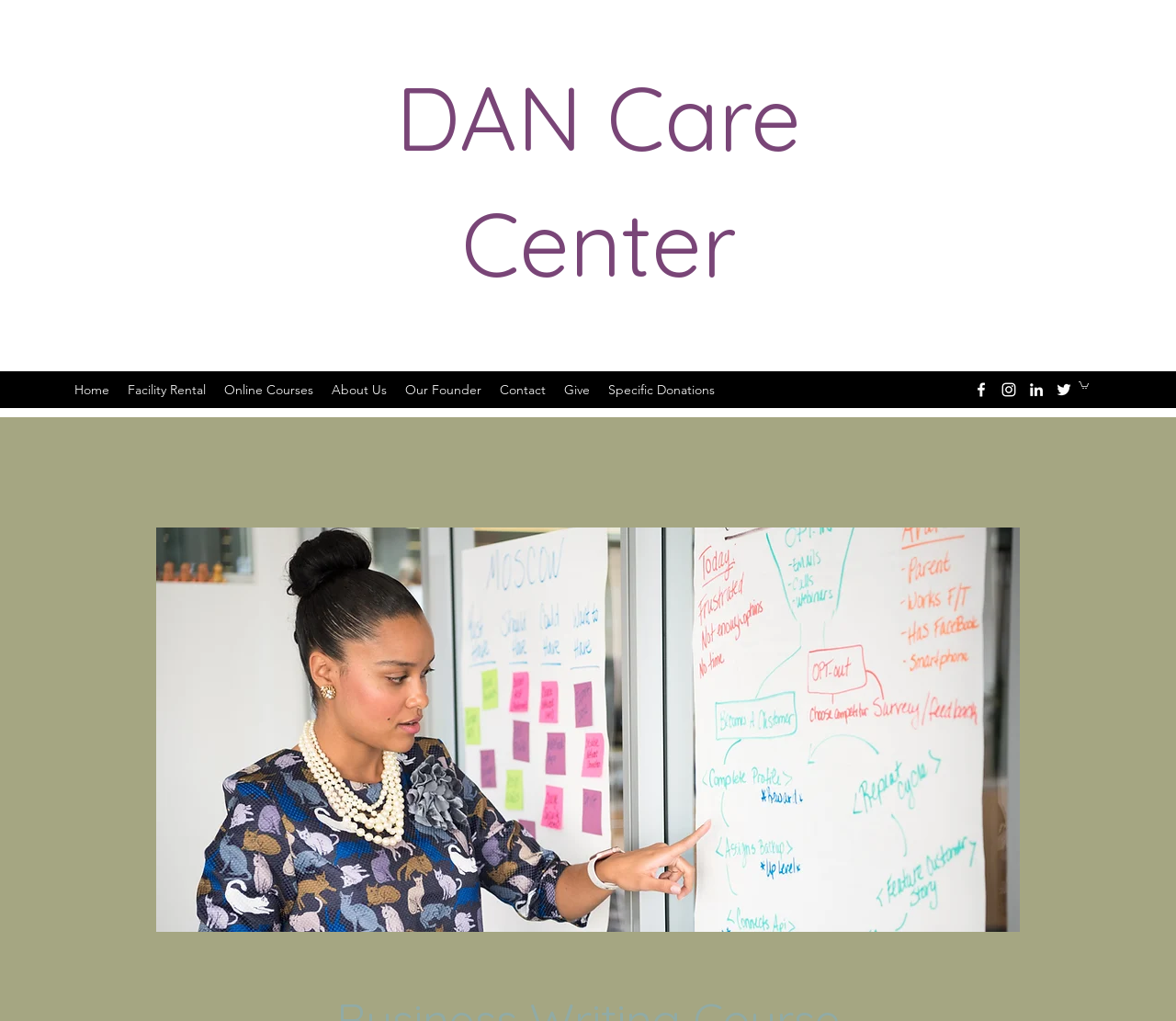Locate the headline of the webpage and generate its content.

Business Writing Course